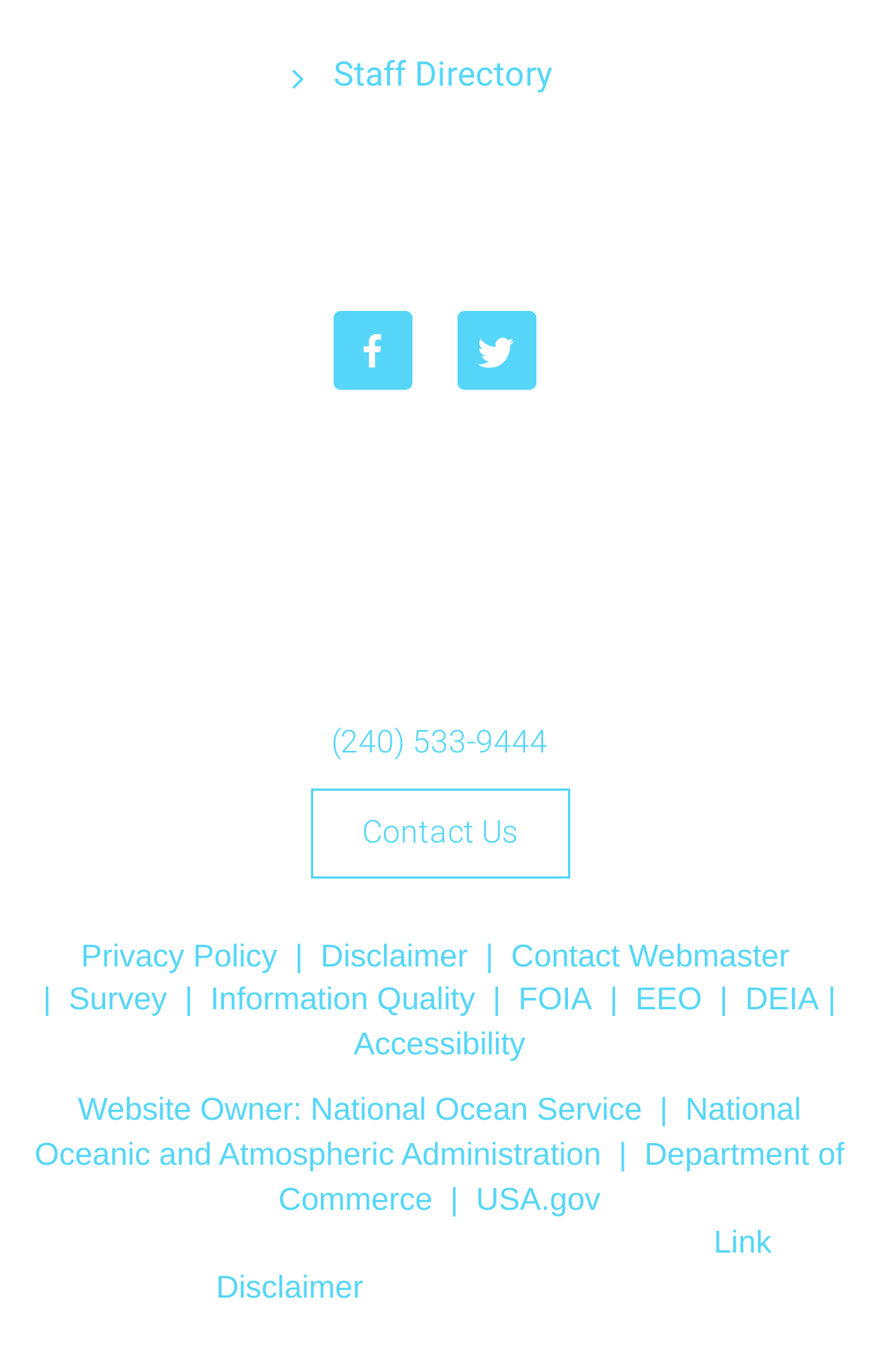What is the organization's phone number?
Provide a fully detailed and comprehensive answer to the question.

I found the phone number by looking at the 'Contact' section, where it is listed as '(240) 533-9444'.